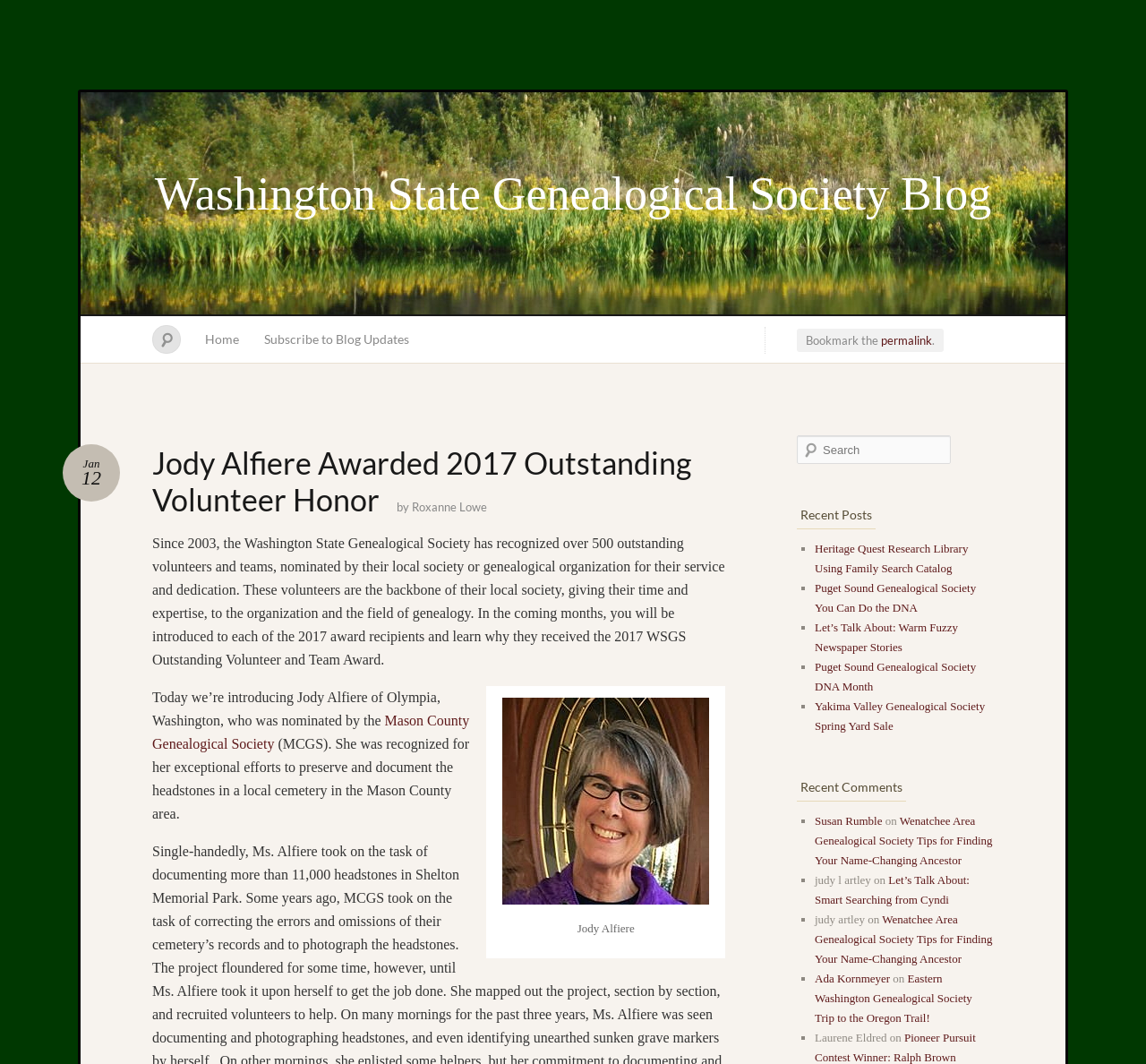Identify and provide the bounding box for the element described by: "Ada Kornmeyer".

[0.711, 0.914, 0.777, 0.926]